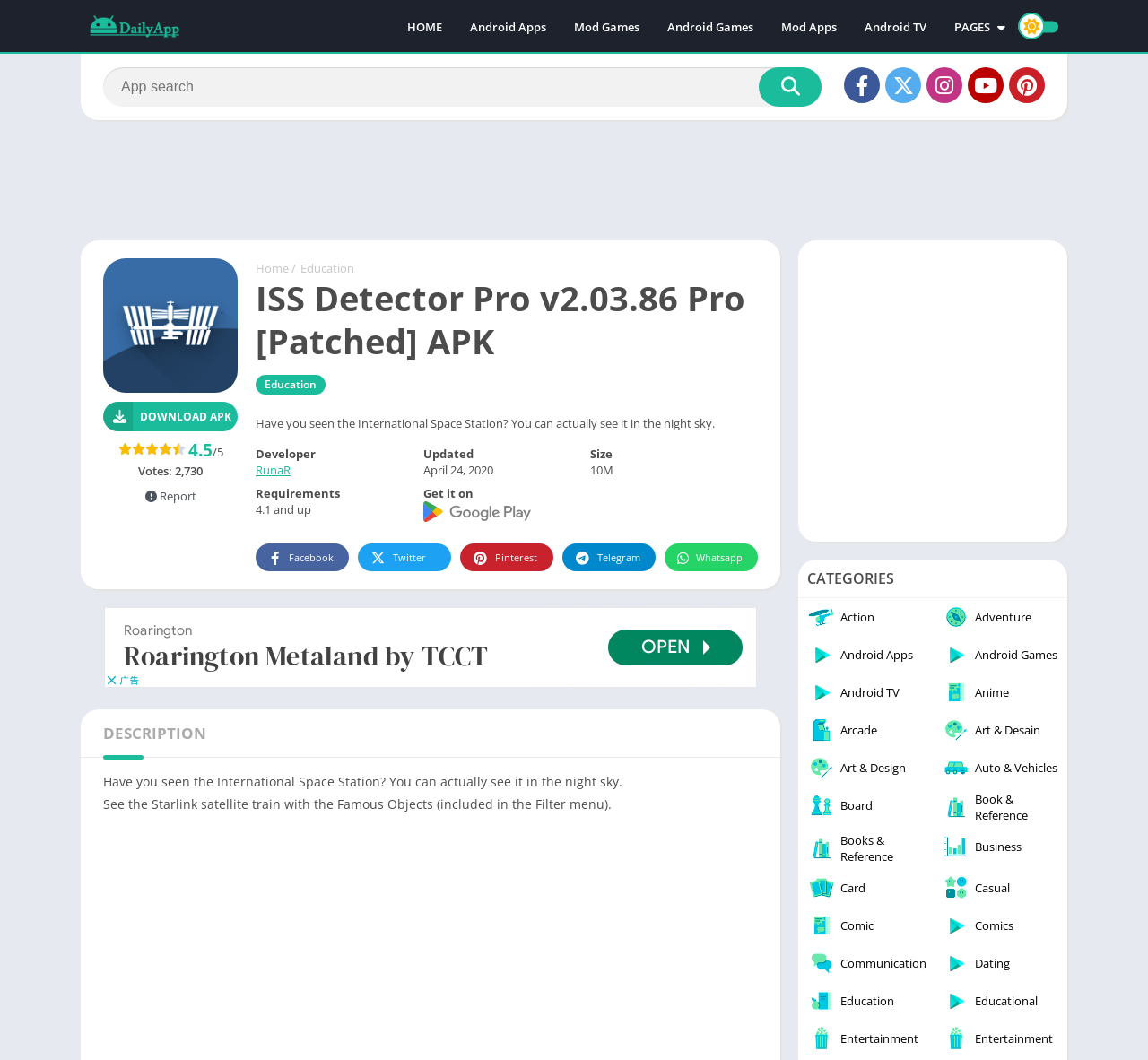Specify the bounding box coordinates for the region that must be clicked to perform the given instruction: "Download ISS Detector Pro APK".

[0.09, 0.379, 0.207, 0.407]